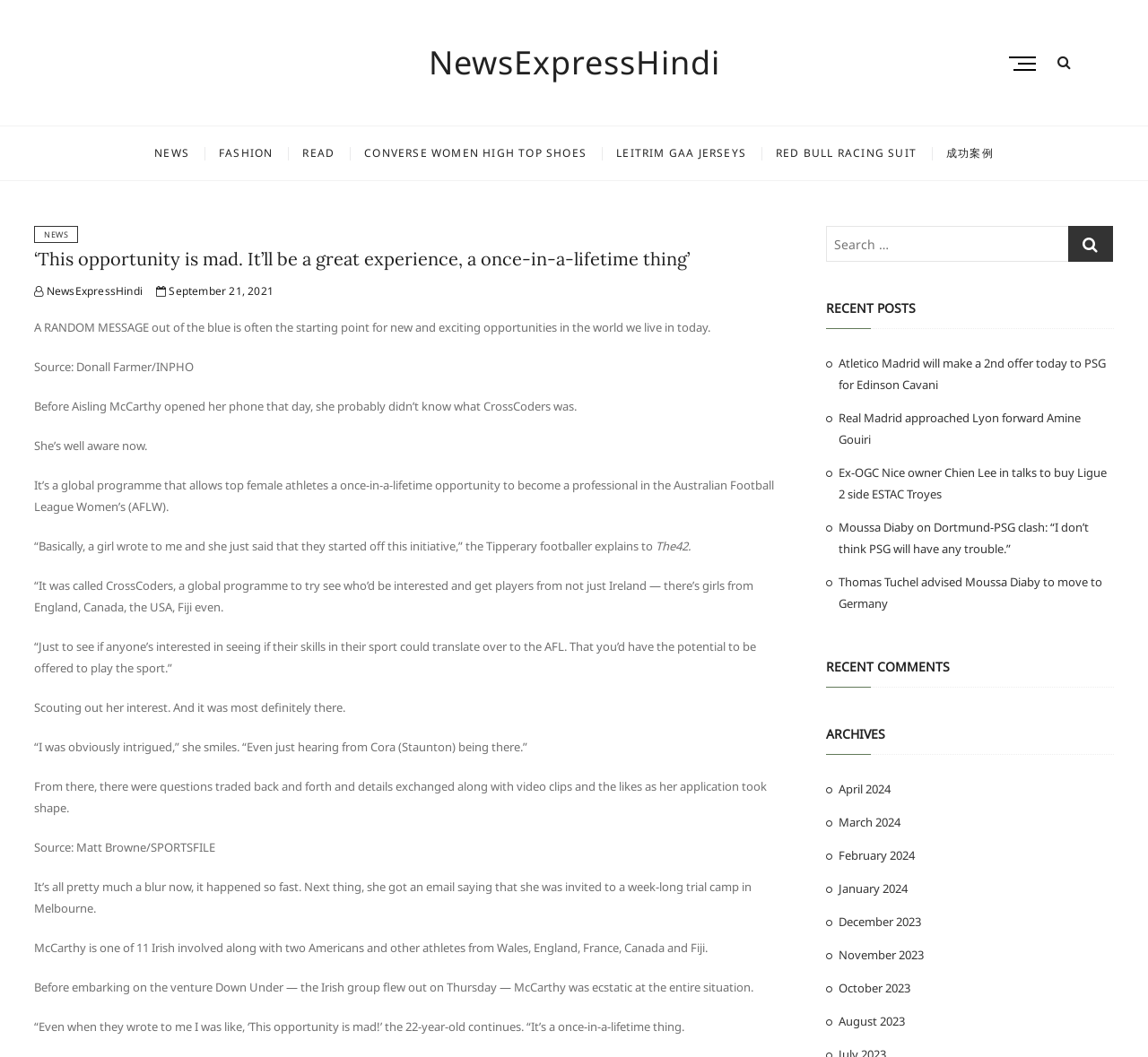What is the date of the article?
Give a comprehensive and detailed explanation for the question.

I found the date of the article by looking at the link element with the text ' September 21, 2021' within the header section of the webpage.